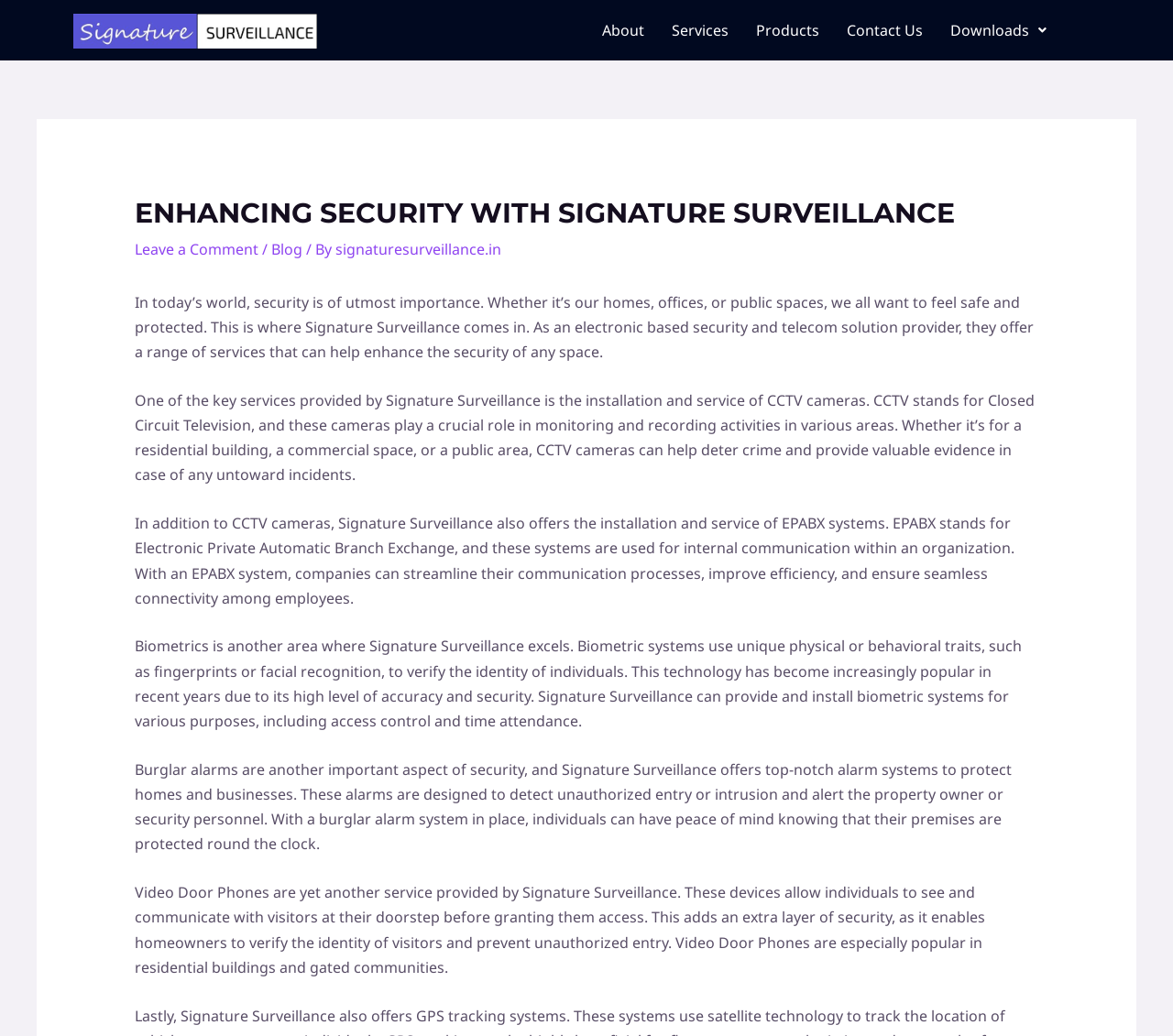What is the purpose of biometric systems?
We need a detailed and meticulous answer to the question.

According to the webpage, biometric systems use unique physical or behavioral traits, such as fingerprints or facial recognition, to verify the identity of individuals, which provides a high level of accuracy and security.